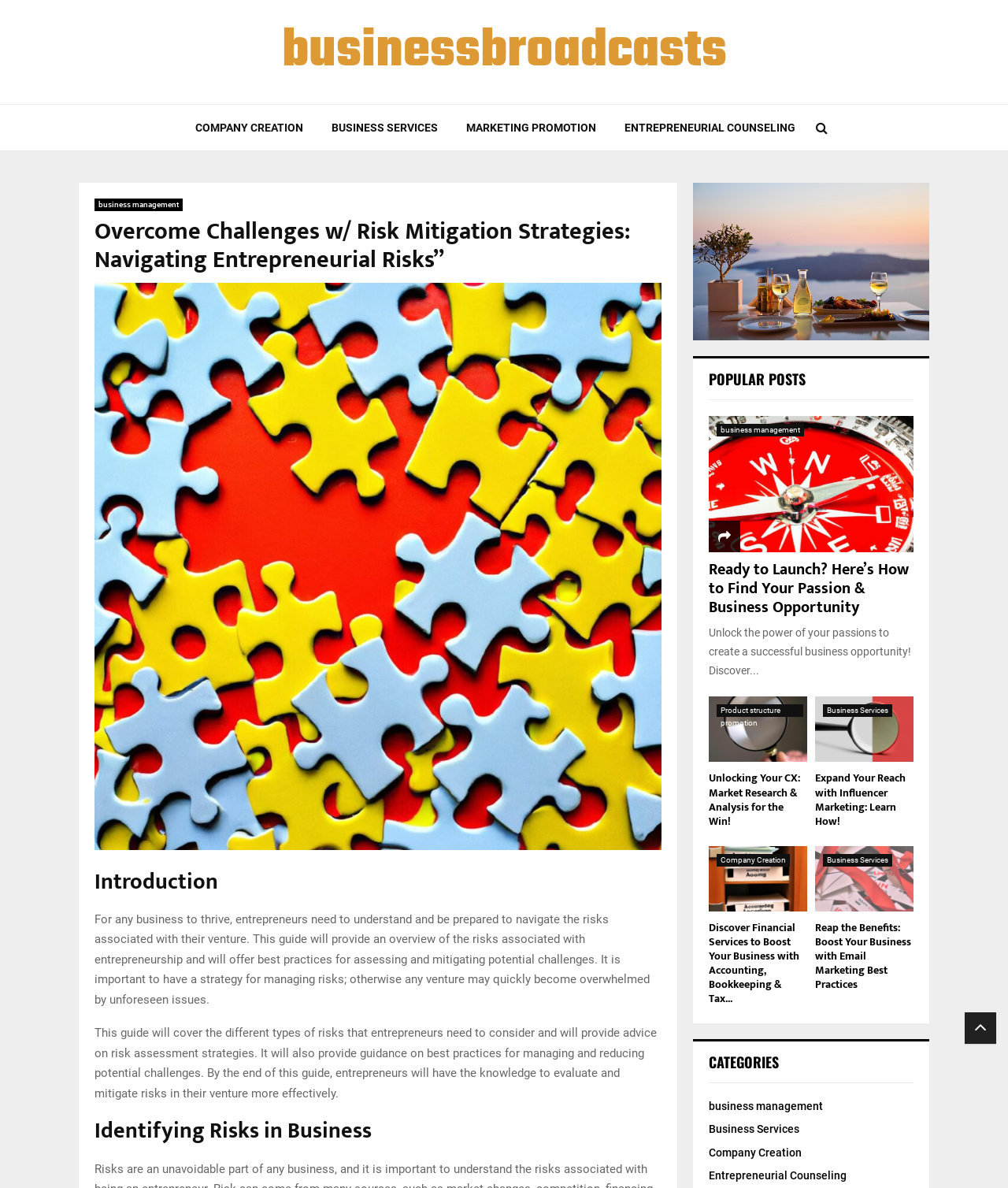Can you give a detailed response to the following question using the information from the image? What are the different sections of this webpage?

By analyzing the headings and content of the webpage, I can identify different sections, including the introduction, identifying risks in business, popular posts, and categories.